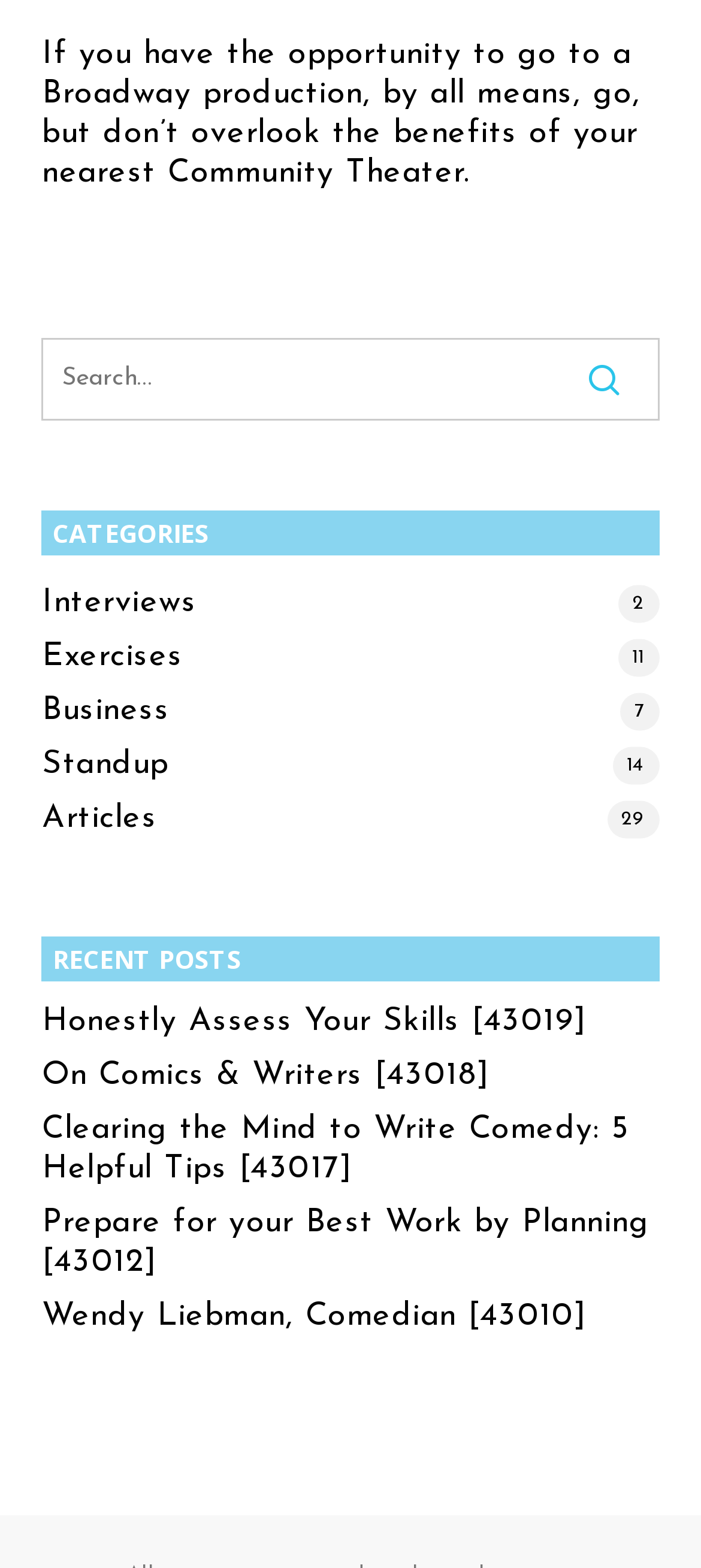Find the bounding box coordinates of the clickable area that will achieve the following instruction: "search for something".

[0.06, 0.216, 0.94, 0.268]